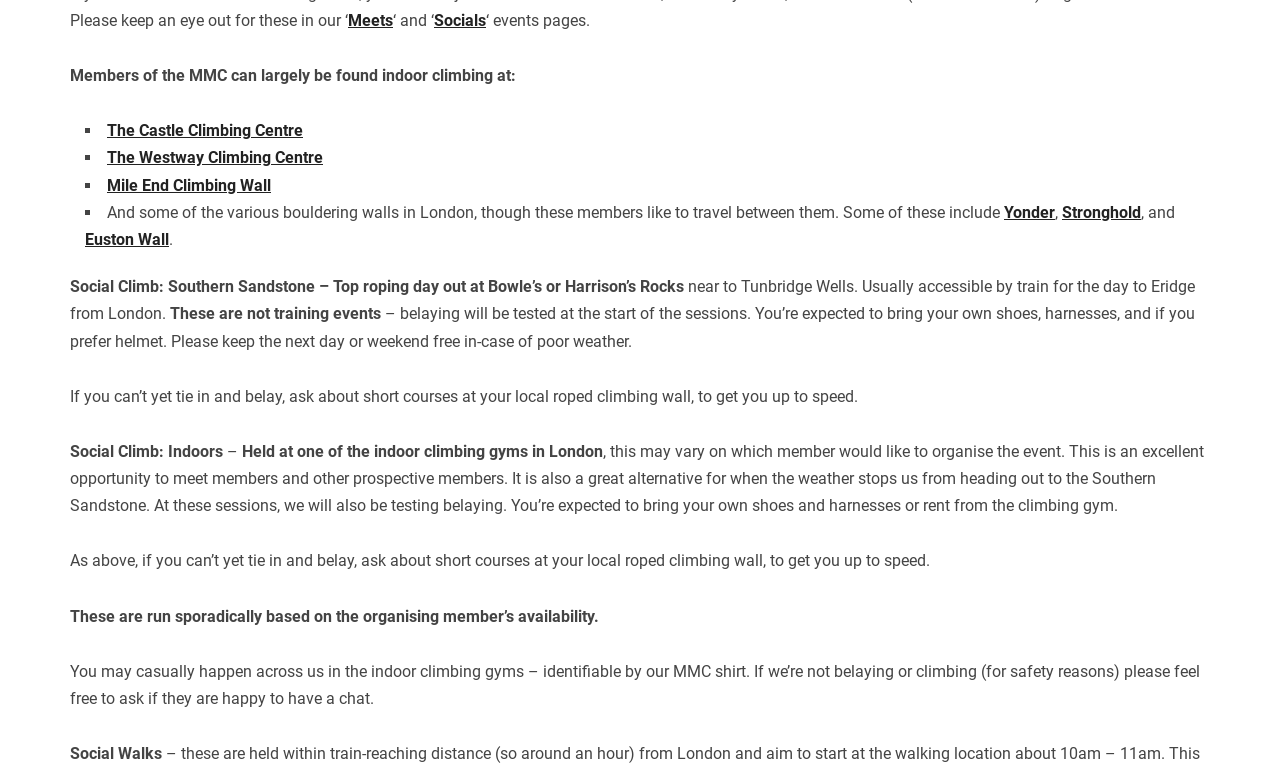What is the purpose of the Social Climb events?
Provide a one-word or short-phrase answer based on the image.

To meet members and climb